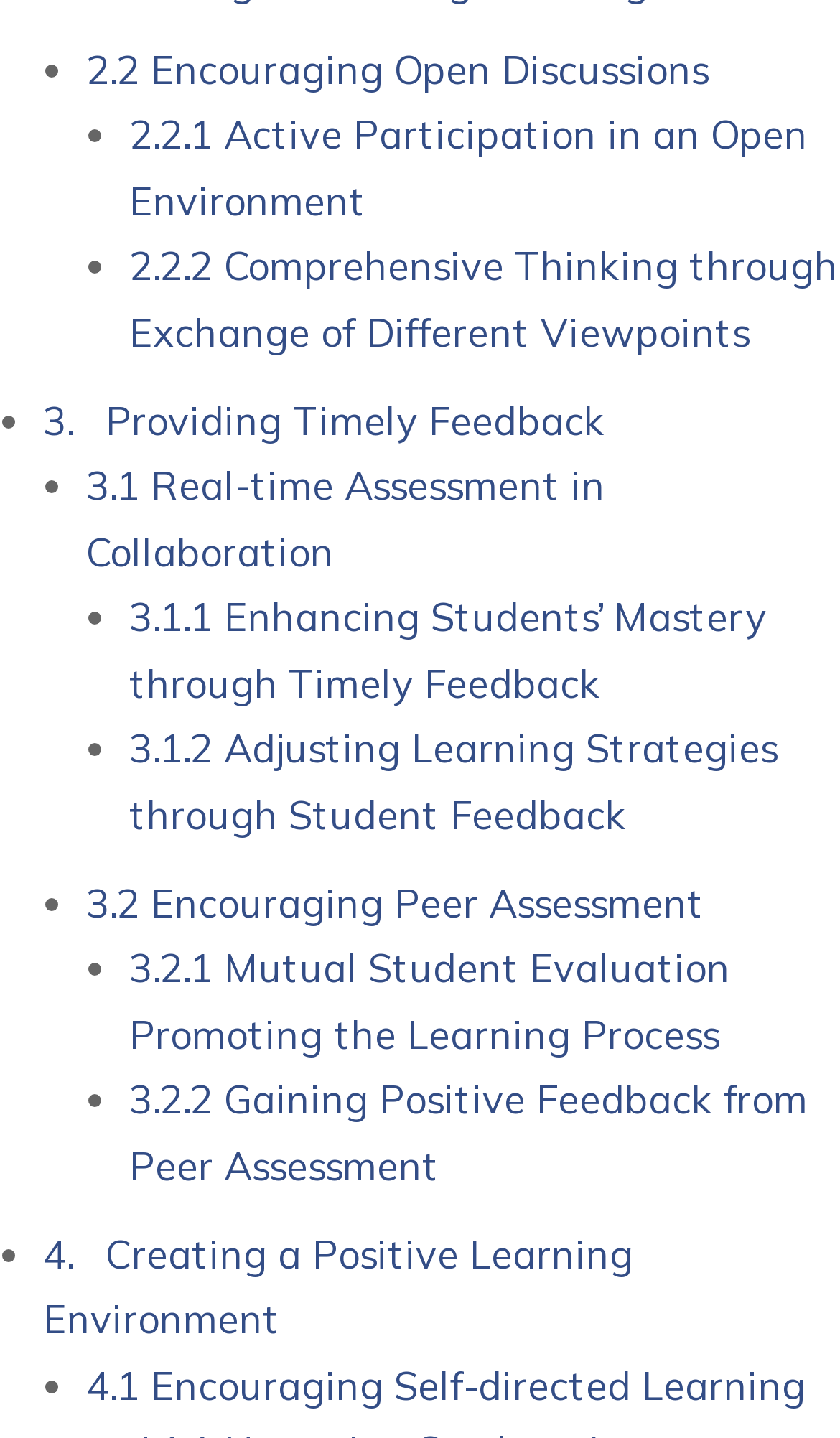Locate the bounding box coordinates of the clickable region necessary to complete the following instruction: "View 3.1 Real-time Assessment in Collaboration". Provide the coordinates in the format of four float numbers between 0 and 1, i.e., [left, top, right, bottom].

[0.103, 0.321, 0.721, 0.401]